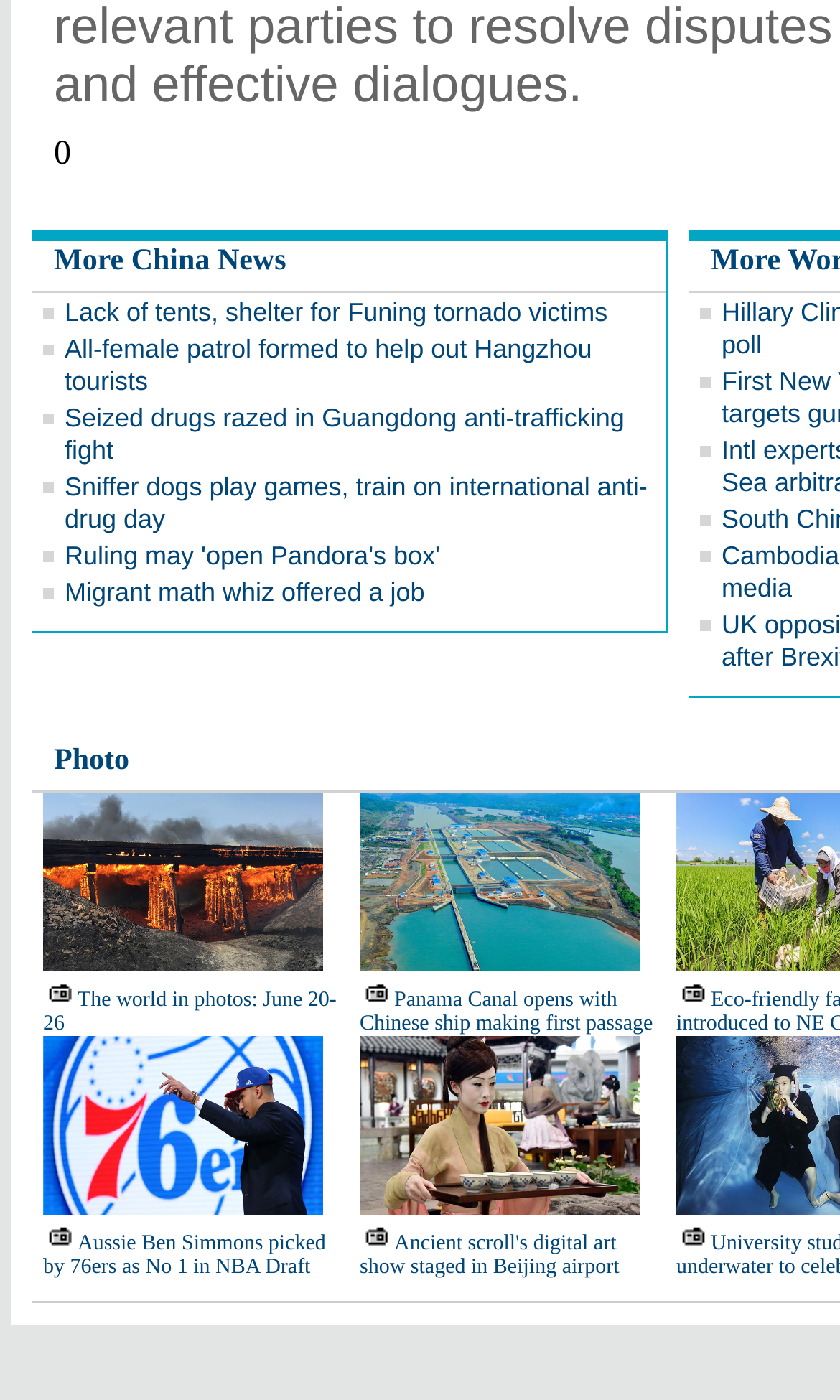Predict the bounding box coordinates of the area that should be clicked to accomplish the following instruction: "Check out the news about Panama Canal opens with Chinese ship making first passage". The bounding box coordinates should consist of four float numbers between 0 and 1, i.e., [left, top, right, bottom].

[0.428, 0.706, 0.777, 0.74]